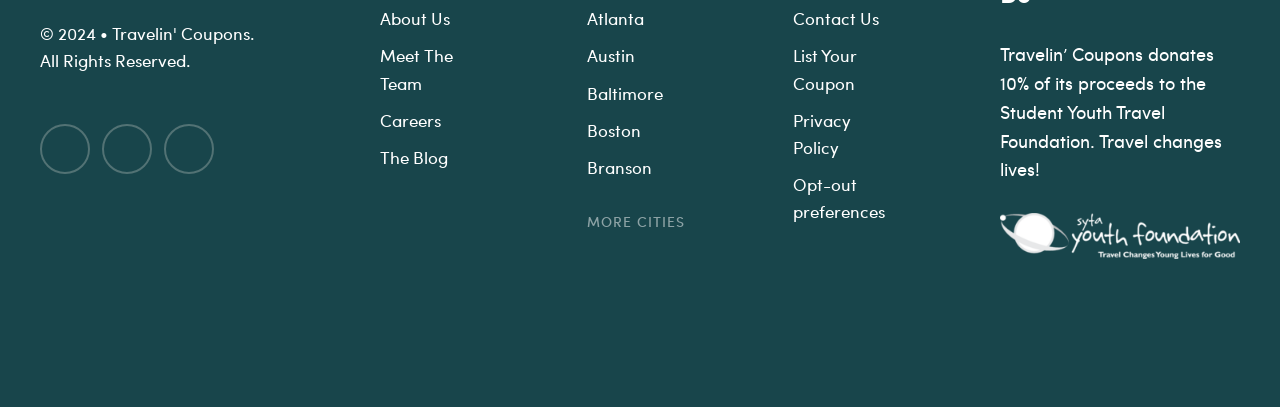Please identify the bounding box coordinates of the element's region that should be clicked to execute the following instruction: "Visit Facebook page". The bounding box coordinates must be four float numbers between 0 and 1, i.e., [left, top, right, bottom].

[0.031, 0.306, 0.07, 0.428]